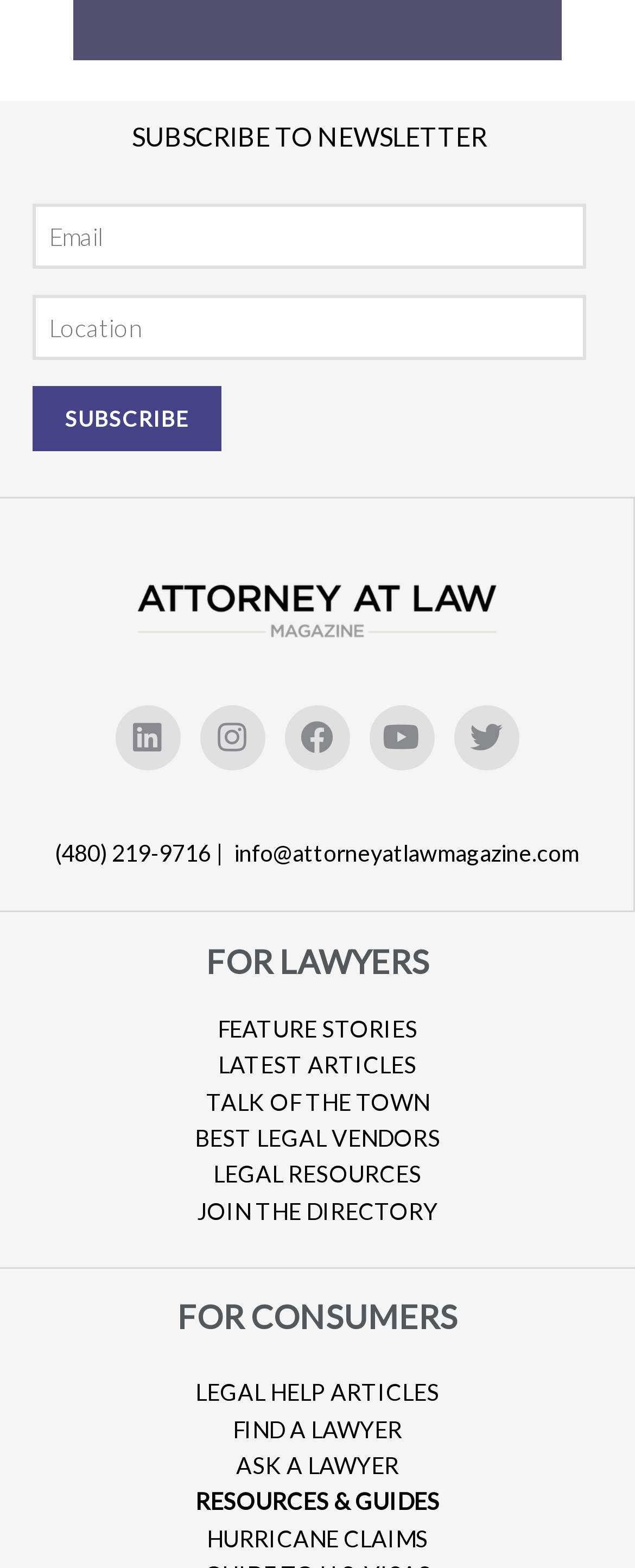What are the two categories of content on the webpage?
Examine the image and provide an in-depth answer to the question.

The webpage has two categories of content, one for lawyers and one for consumers, which are separated by a static text 'FOR LAWYERS' and 'FOR CONSUMERS' respectively, and each category has several links to related content.